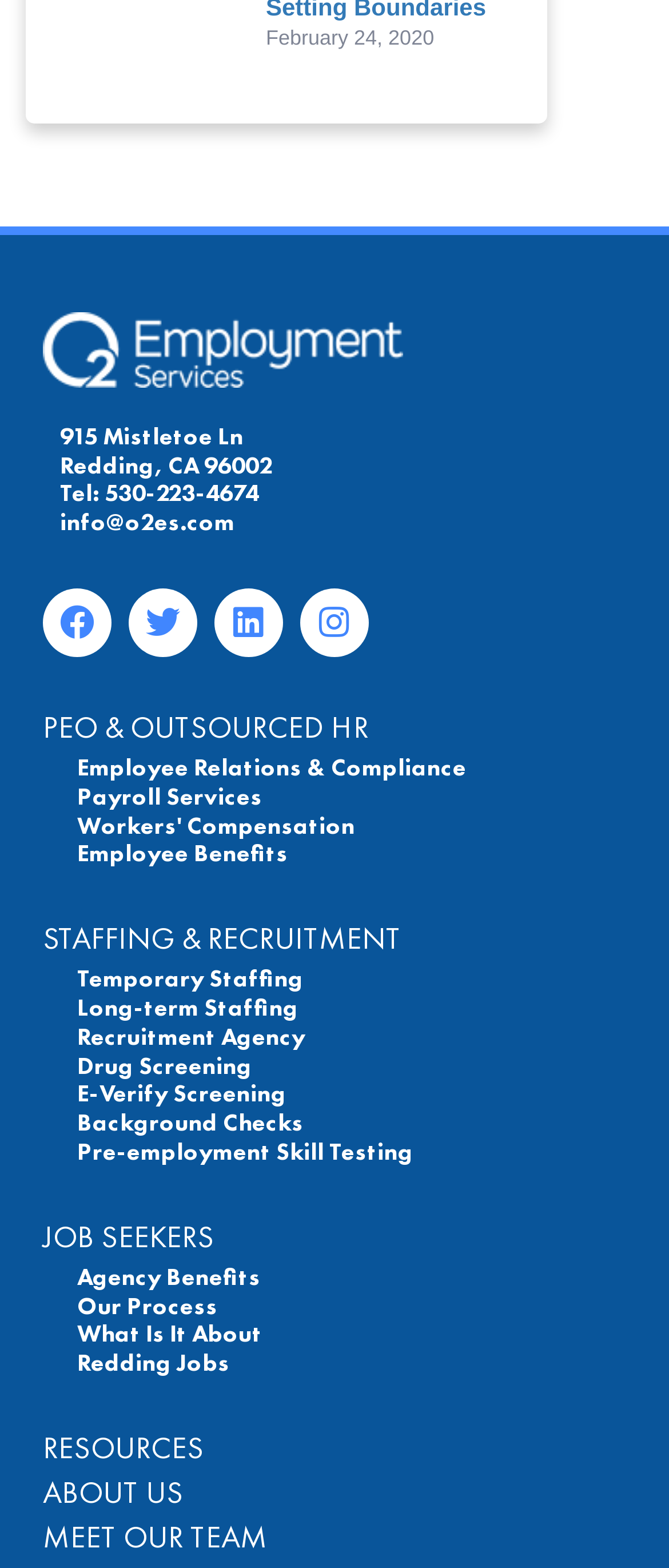Highlight the bounding box of the UI element that corresponds to this description: "Background Checks".

[0.09, 0.707, 0.936, 0.725]